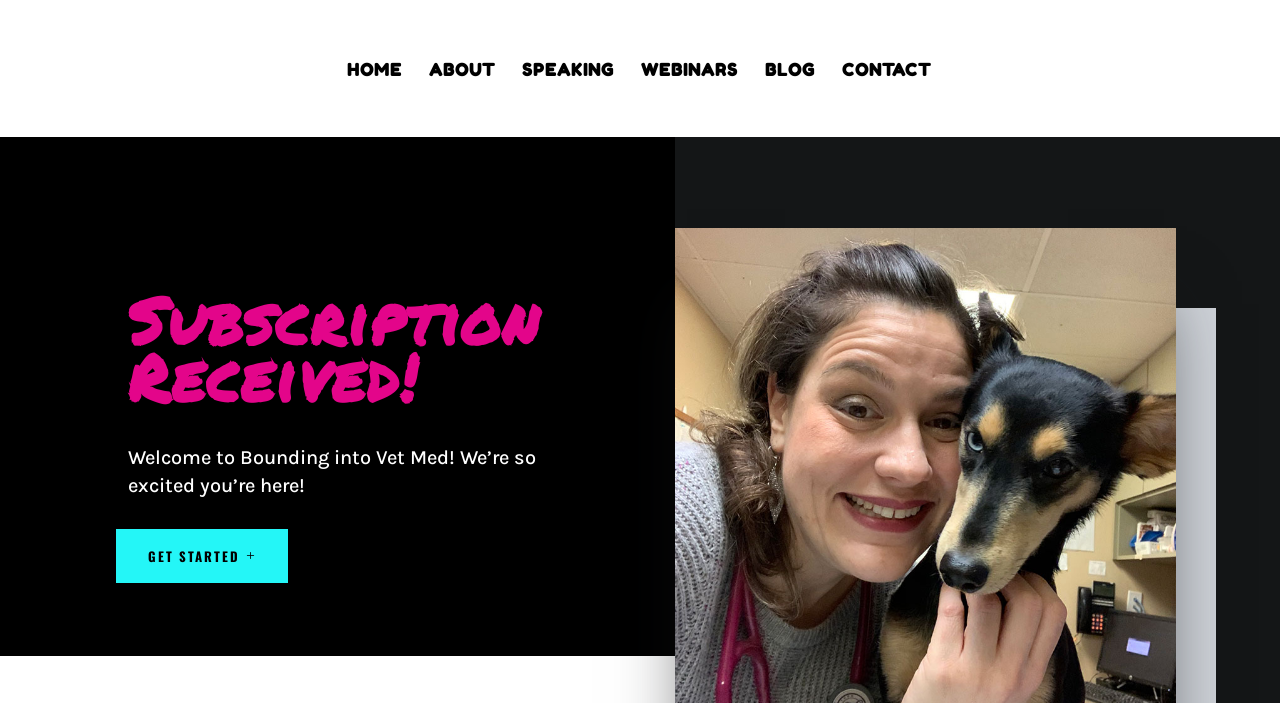Analyze the image and answer the question with as much detail as possible: 
How many navigation links are available?

There are six navigation links available, namely 'HOME', 'ABOUT', 'SPEAKING', 'WEBINARS', 'BLOG', and 'CONTACT', which can be found at the top of the webpage.